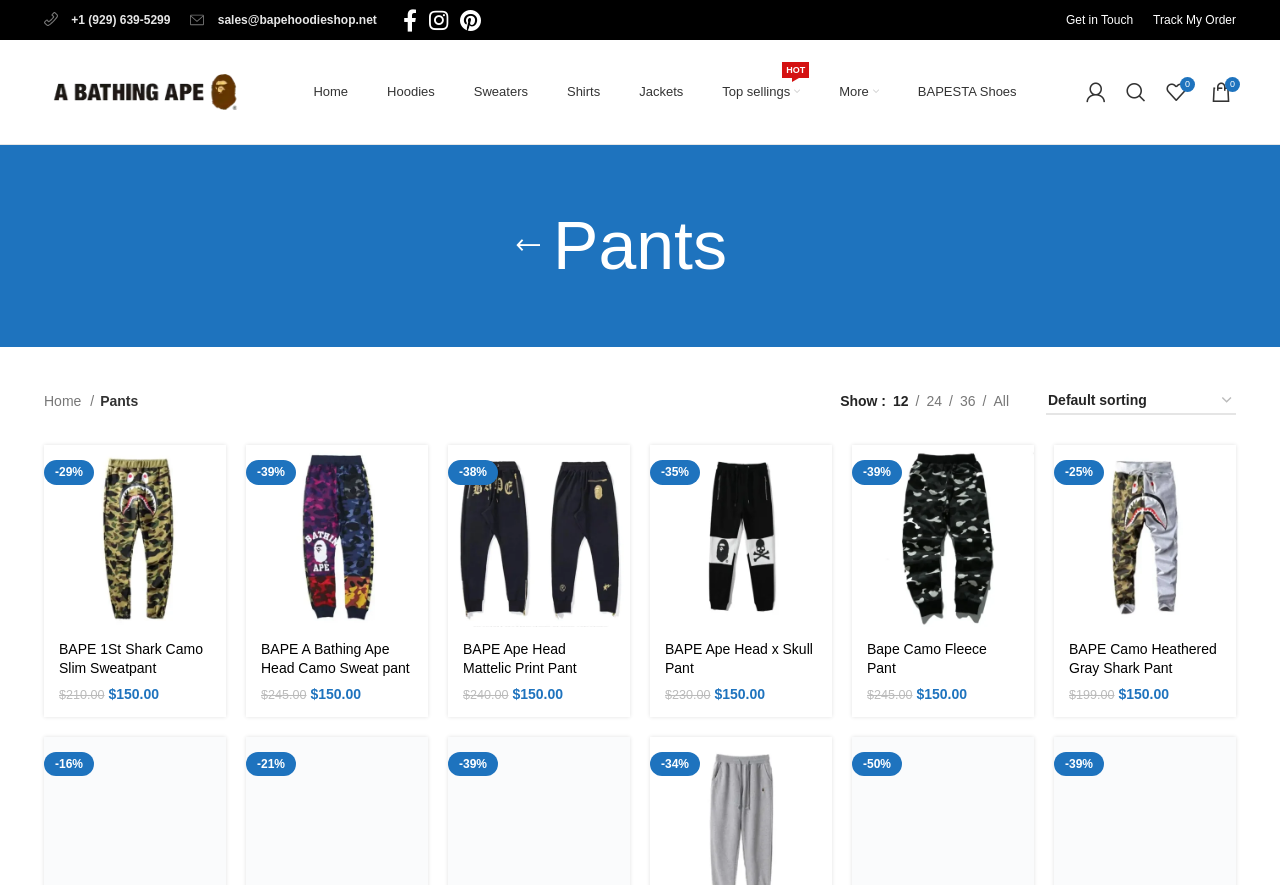What is the brand of the pants? Observe the screenshot and provide a one-word or short phrase answer.

Bape